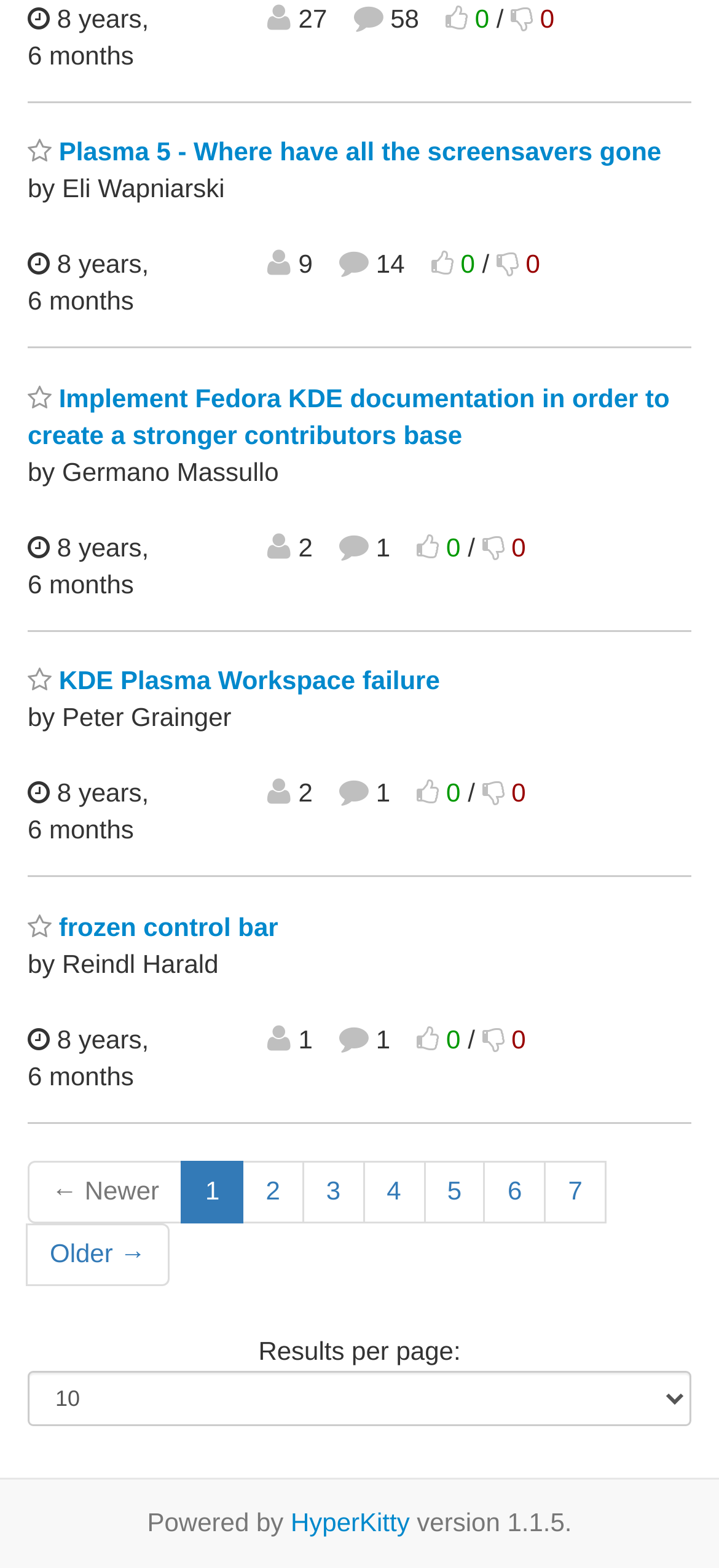What is the date of the oldest thread on this page?
Answer with a single word or short phrase according to what you see in the image.

Friday, 30 October 2015